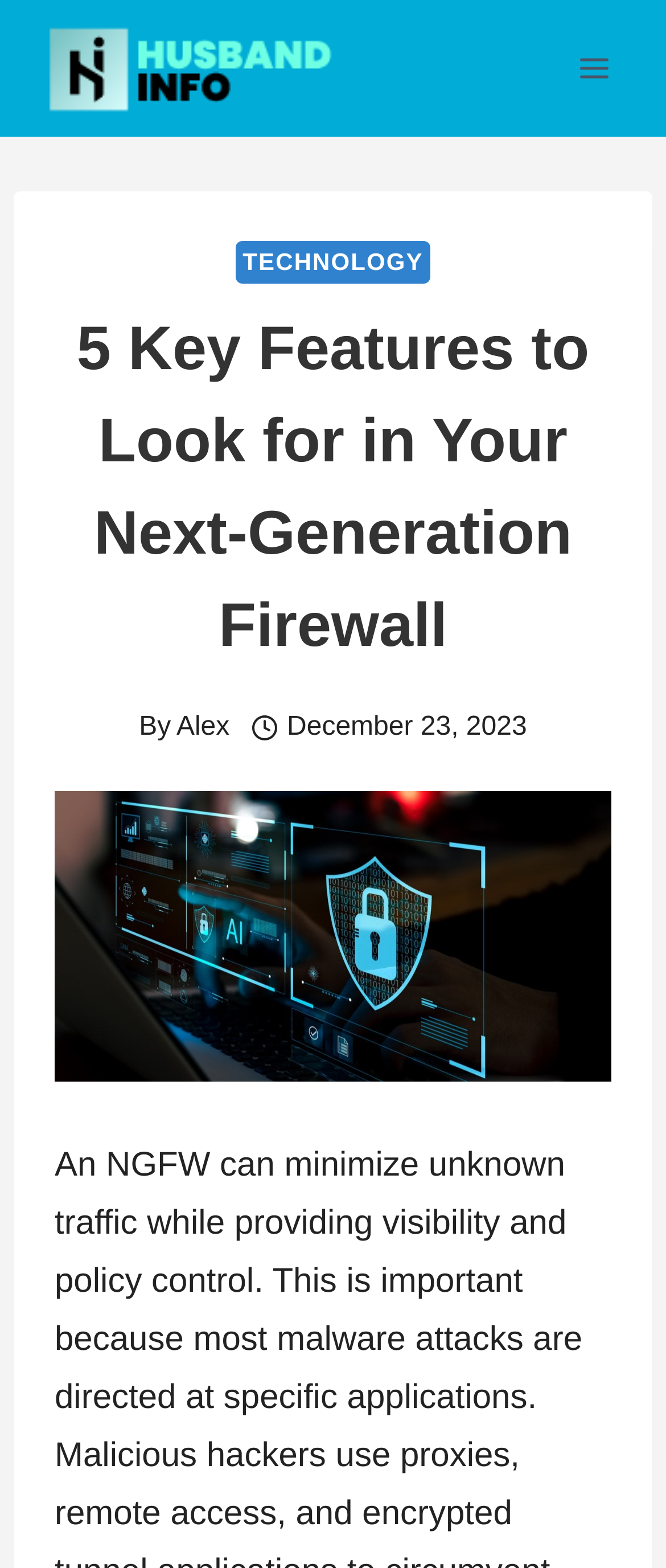Extract the primary heading text from the webpage.

5 Key Features to Look for in Your Next-Generation Firewall